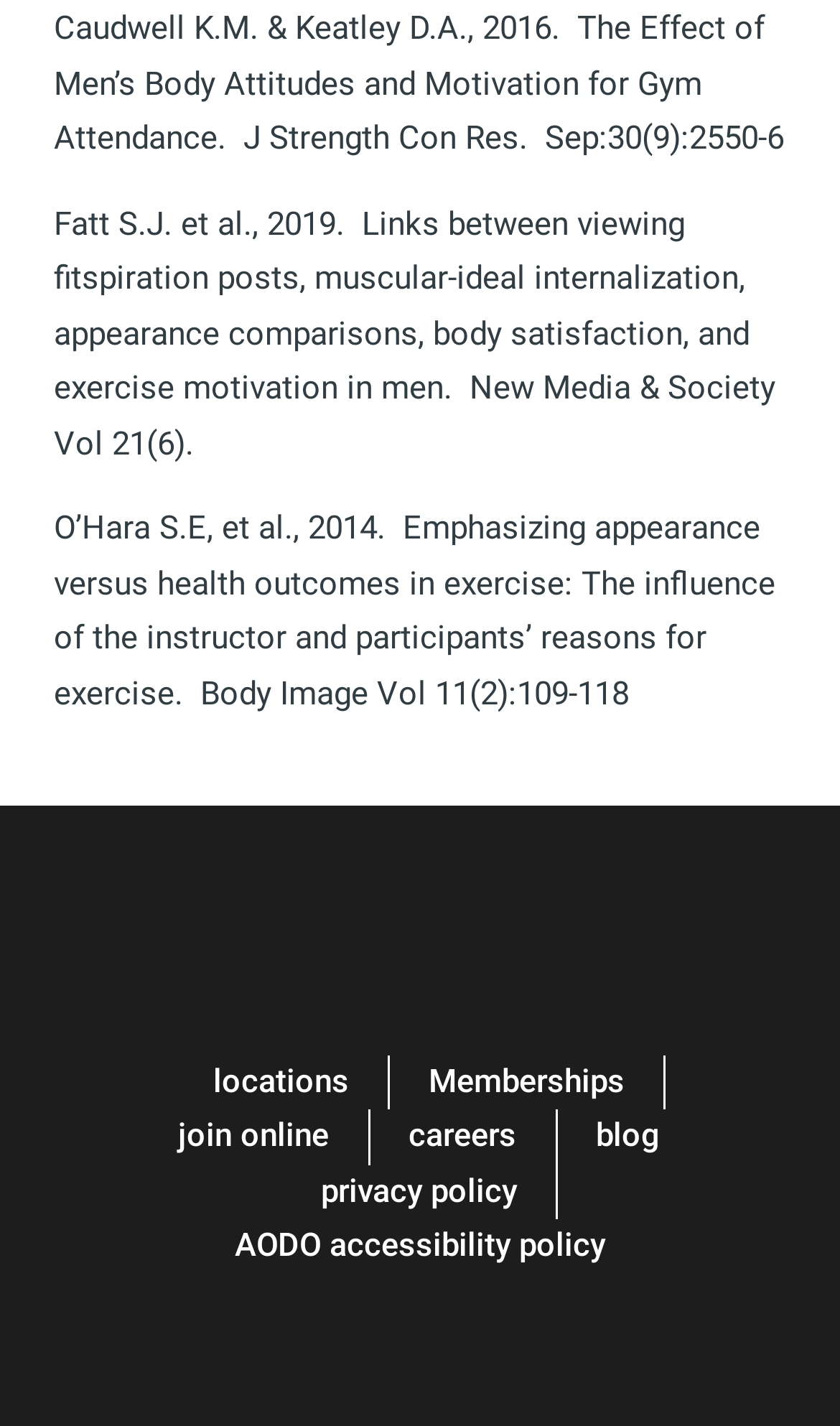Use a single word or phrase to answer the following:
What is the topic of the first cited research?

Men's body attitudes